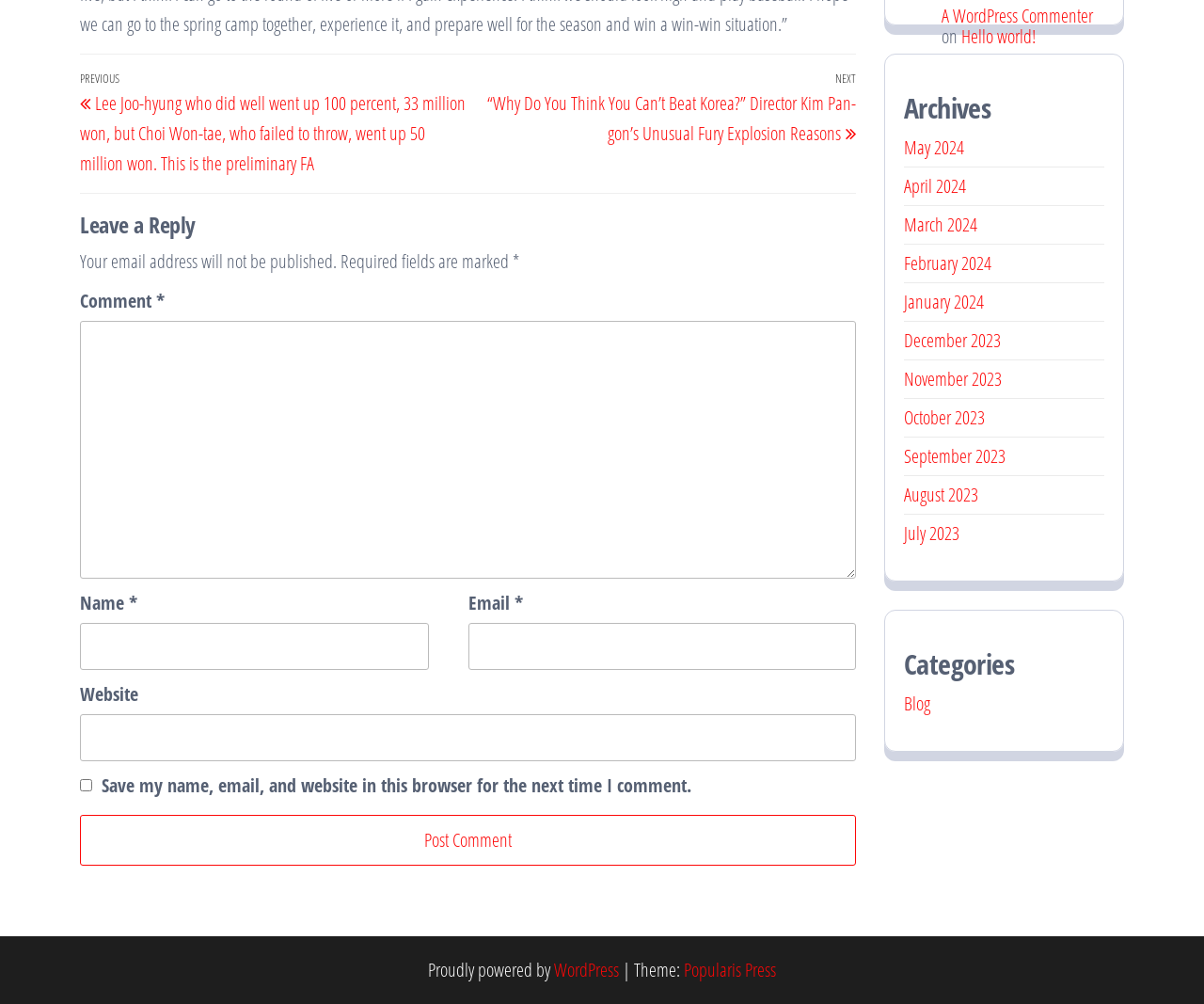Using the information in the image, could you please answer the following question in detail:
What is the purpose of the 'Leave a Reply' section?

The 'Leave a Reply' section is located below the post content and contains several form fields, including 'Comment', 'Name', 'Email', and 'Website', which suggests that it is intended for users to leave a comment on the post.